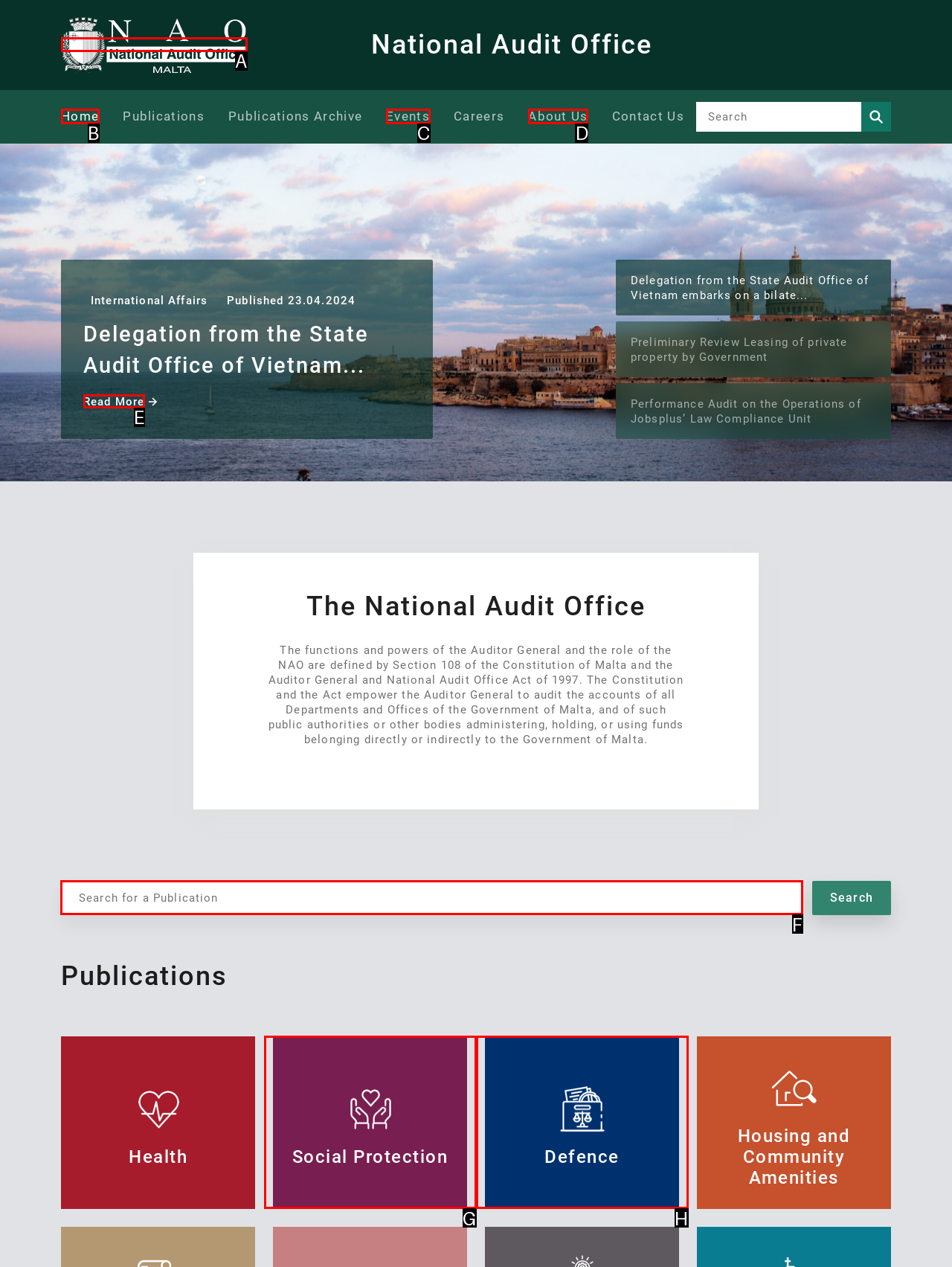Indicate which UI element needs to be clicked to fulfill the task: Search for a publication
Answer with the letter of the chosen option from the available choices directly.

F